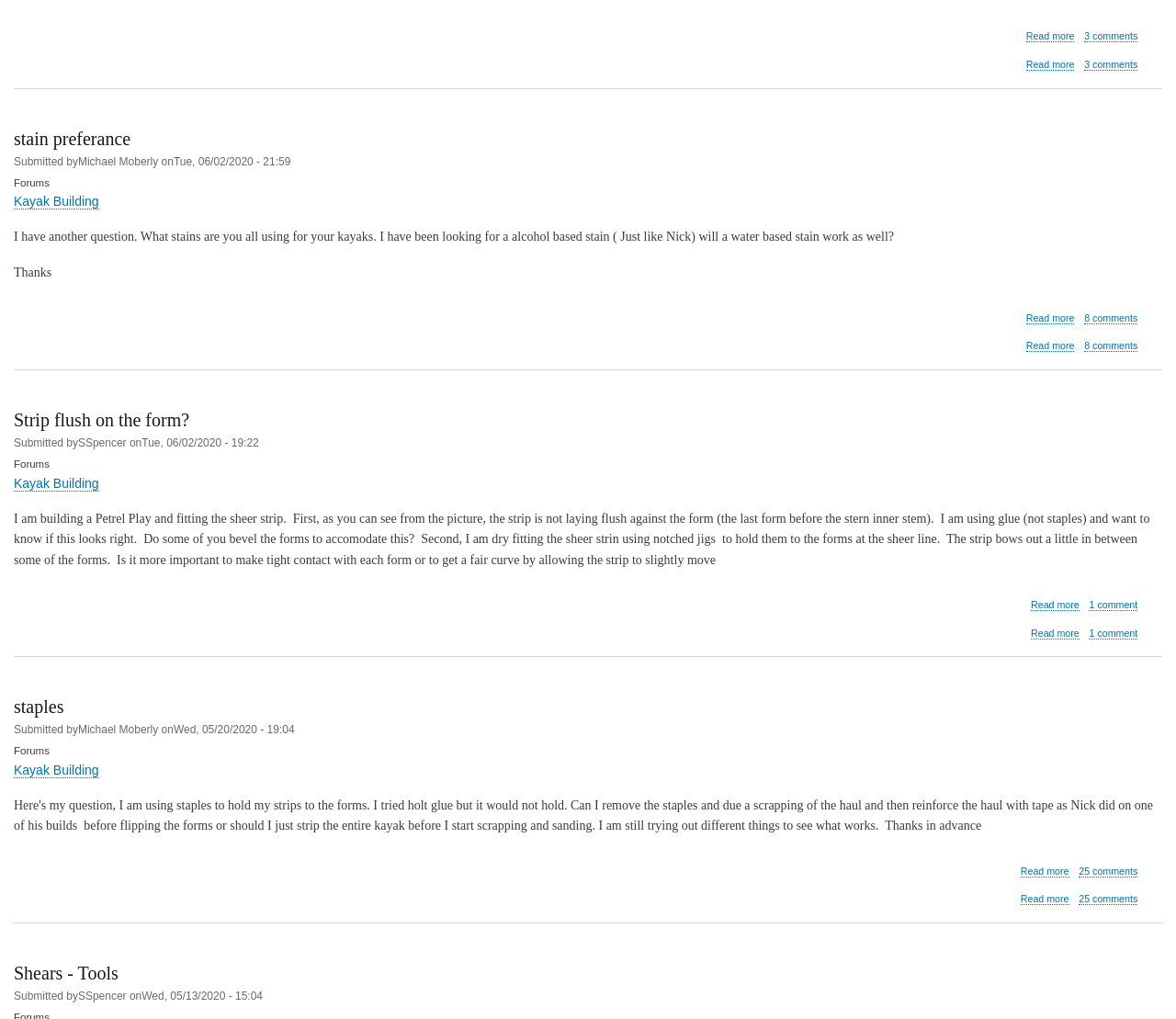Please give a concise answer to this question using a single word or phrase: 
How many articles are displayed on the webpage?

4 articles